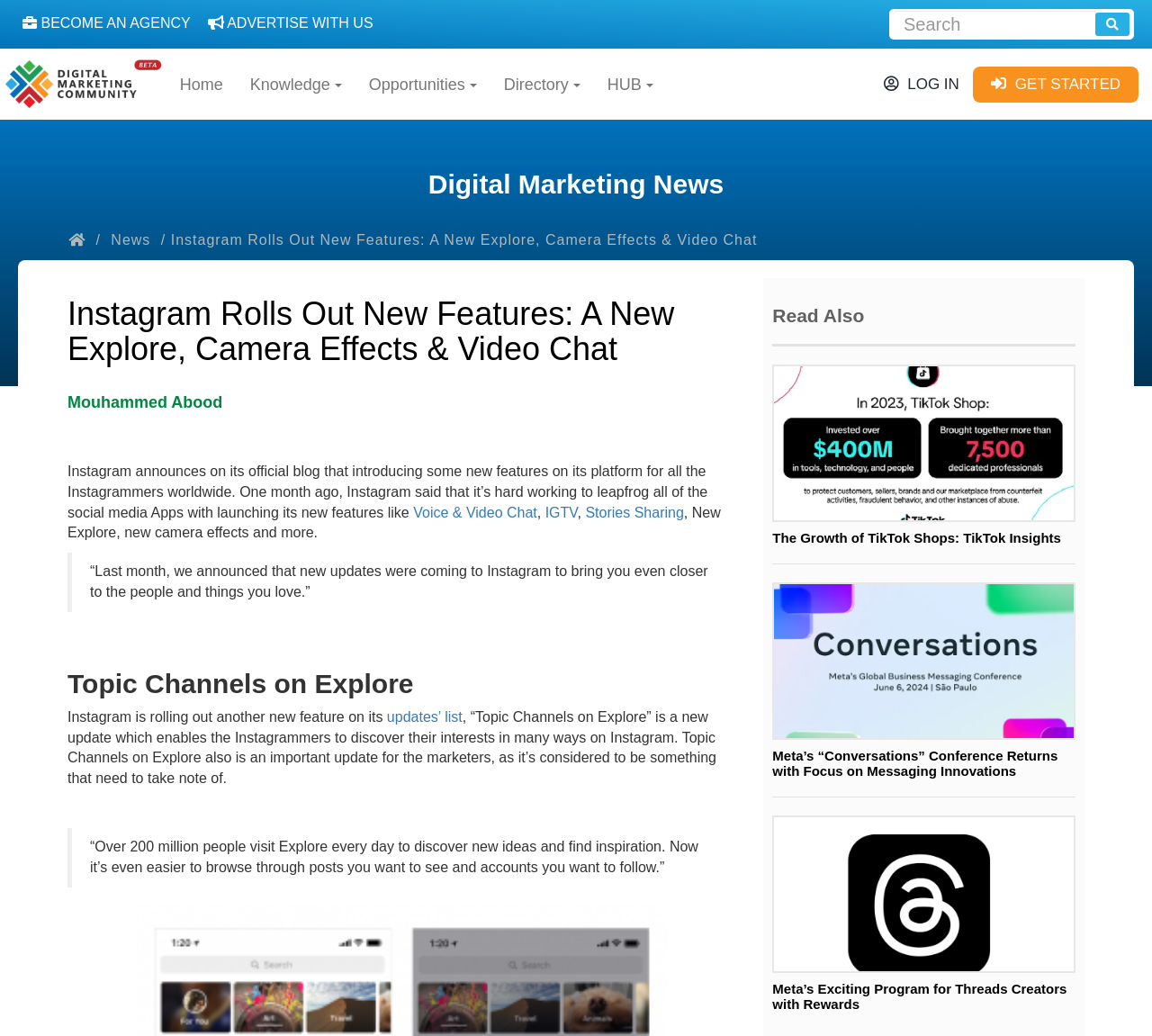How many links are there under 'Researches'?
Give a single word or phrase as your answer by examining the image.

1